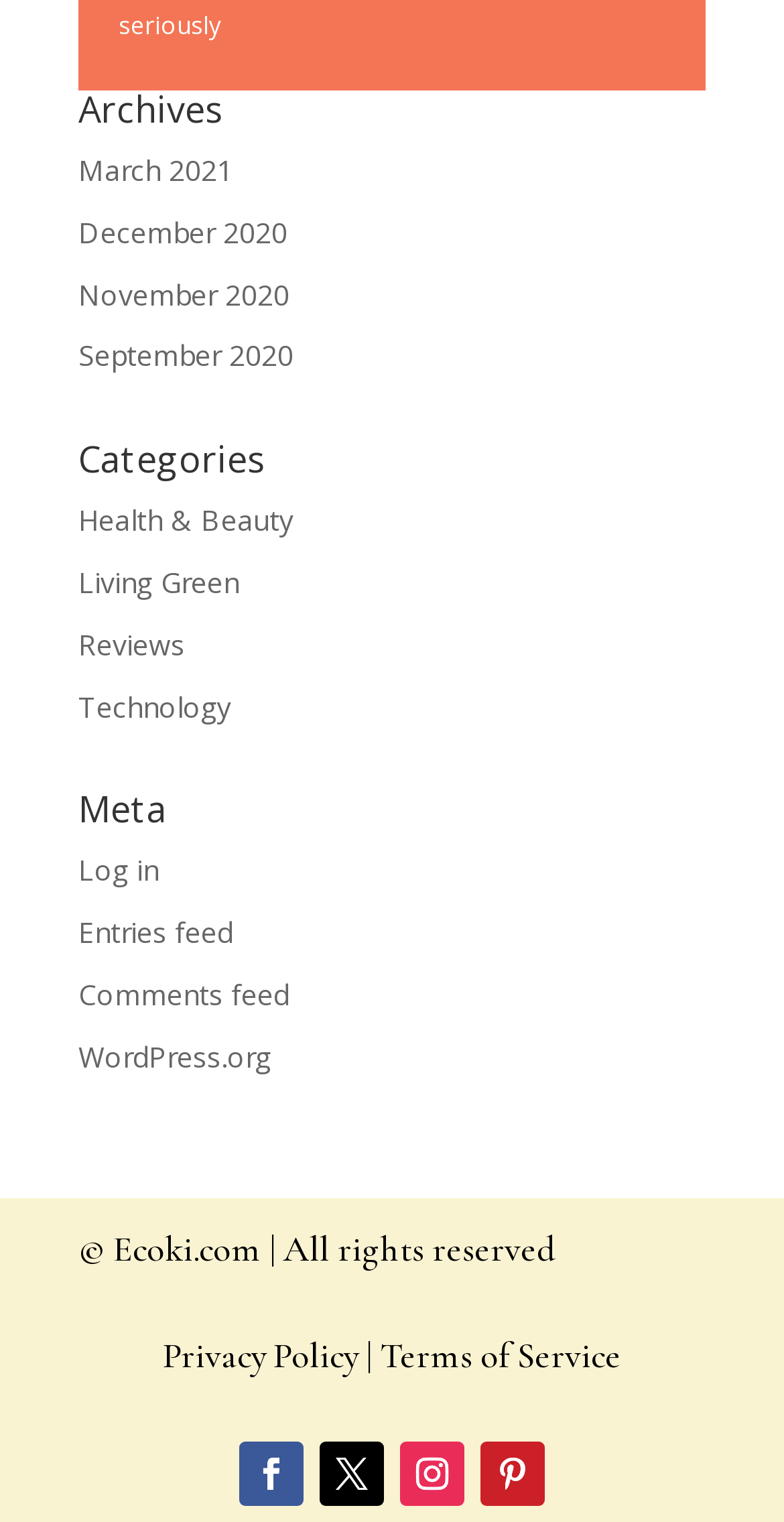Locate the bounding box coordinates of the element that should be clicked to fulfill the instruction: "Read the Privacy Policy".

[0.208, 0.876, 0.456, 0.905]